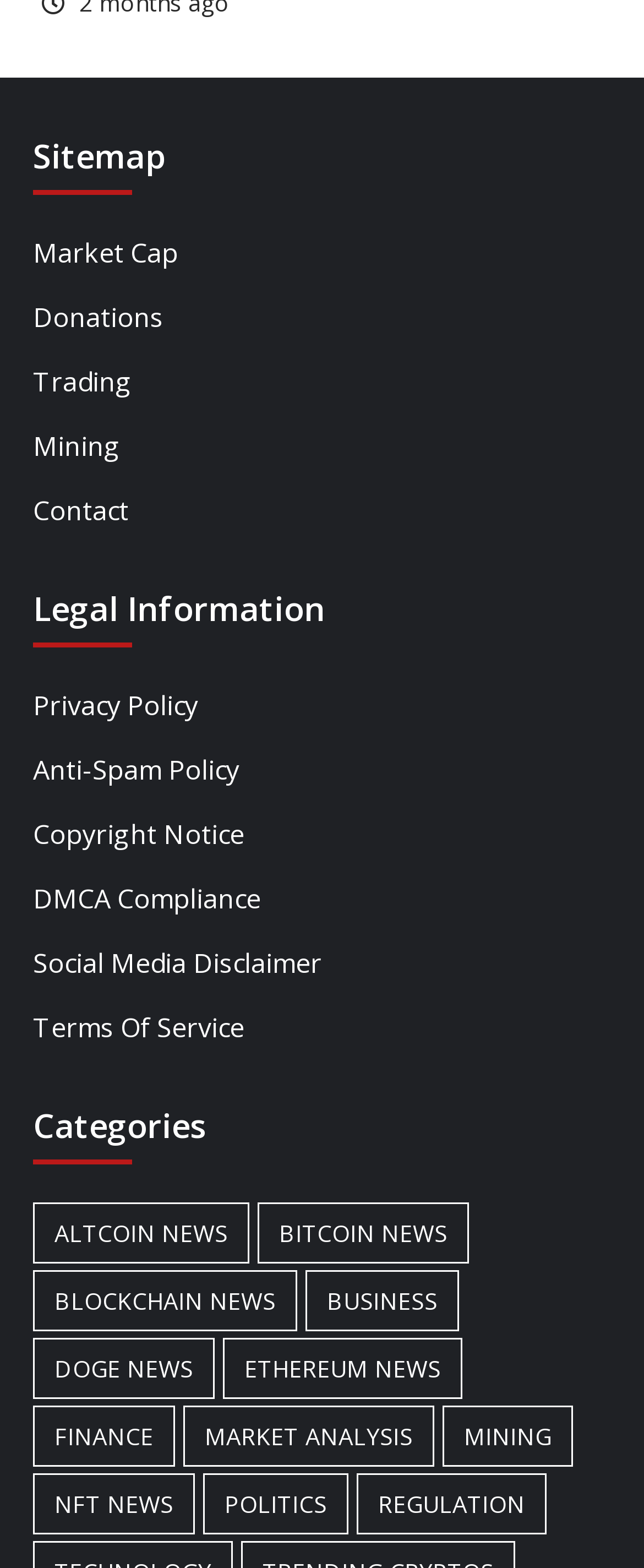What is the first link under the 'Sitemap' heading?
Please answer the question with a single word or phrase, referencing the image.

Market Cap